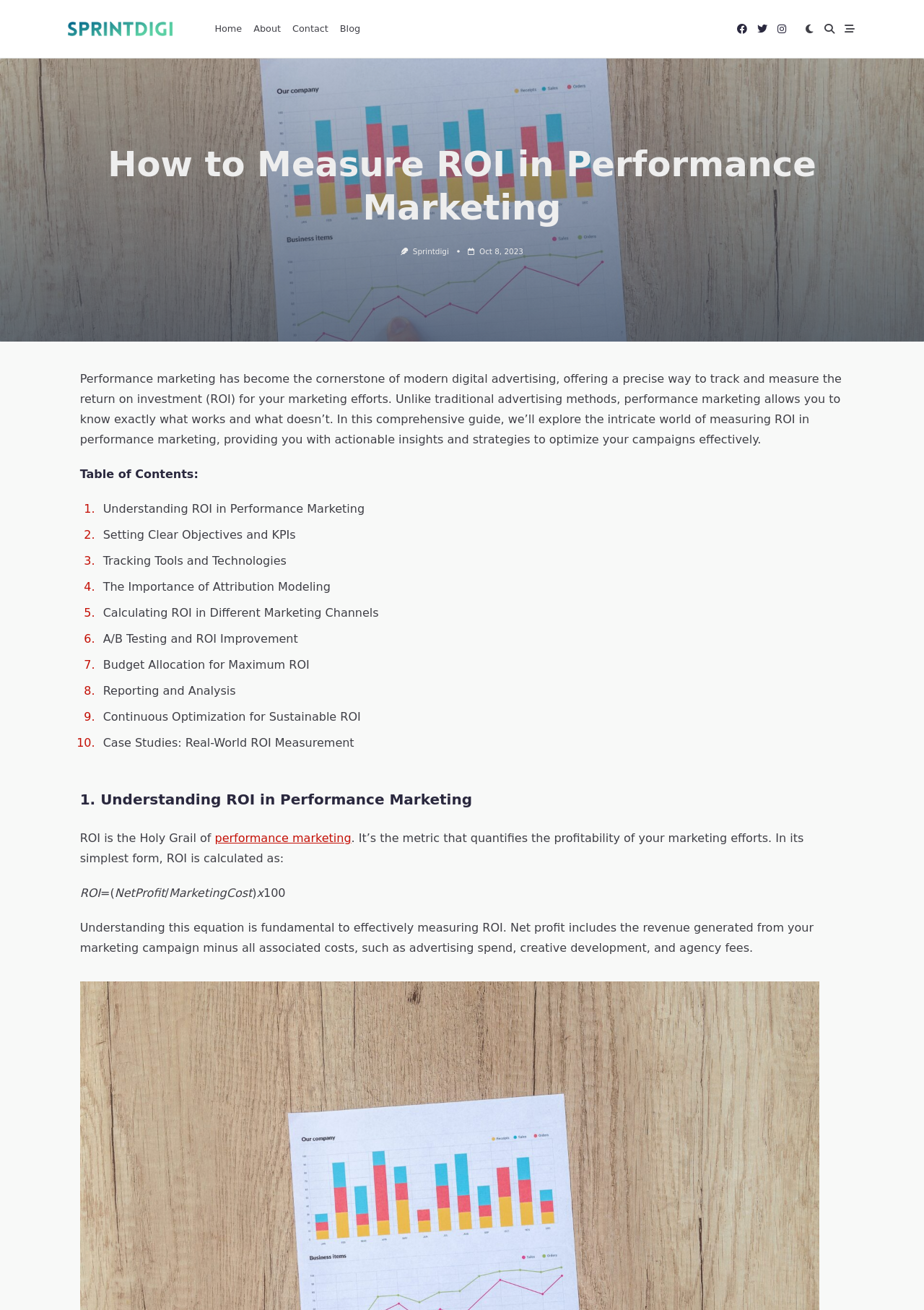Point out the bounding box coordinates of the section to click in order to follow this instruction: "Click on the 'Home' link".

[0.226, 0.011, 0.268, 0.033]